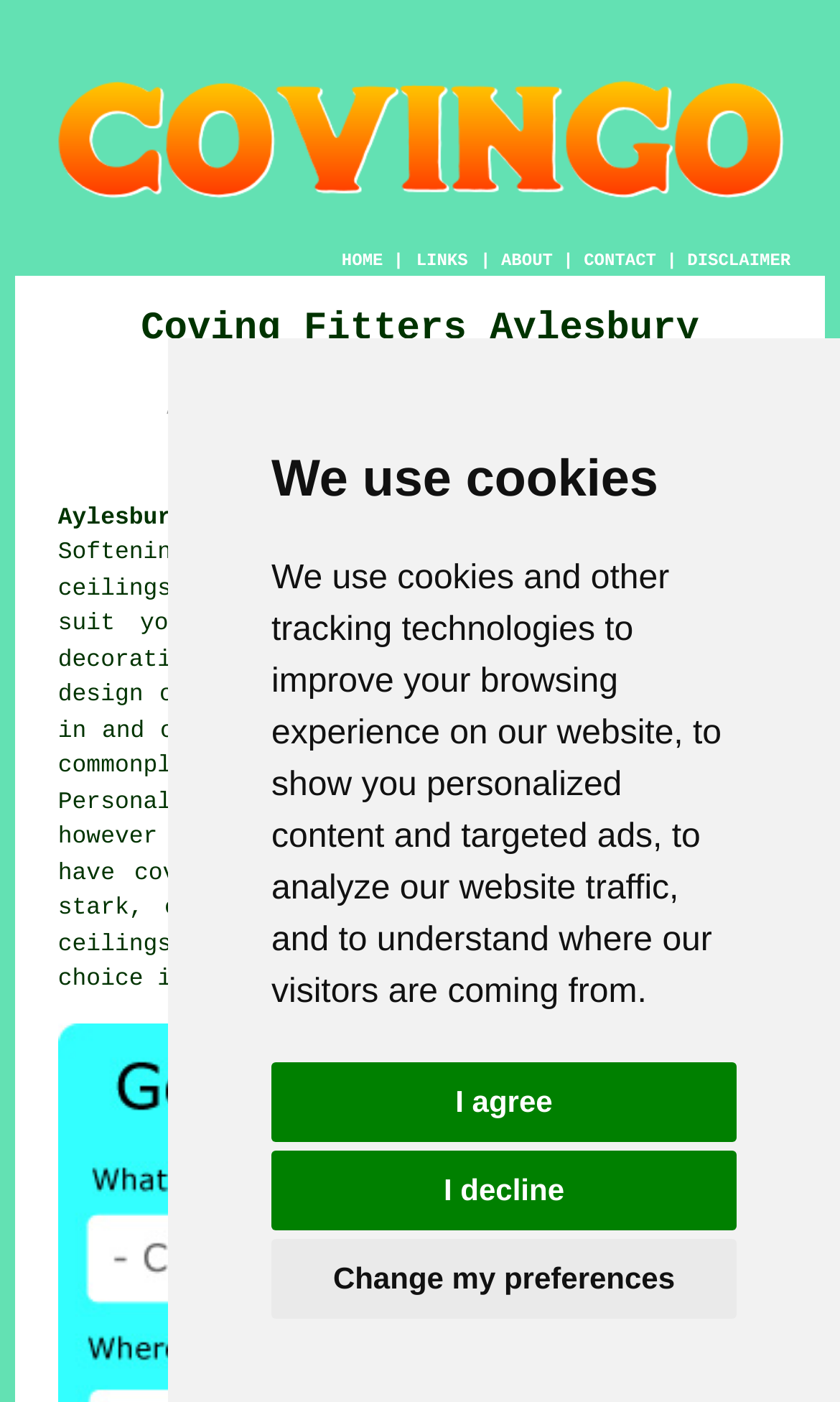Find and specify the bounding box coordinates that correspond to the clickable region for the instruction: "Click the HOME link".

[0.407, 0.18, 0.456, 0.194]